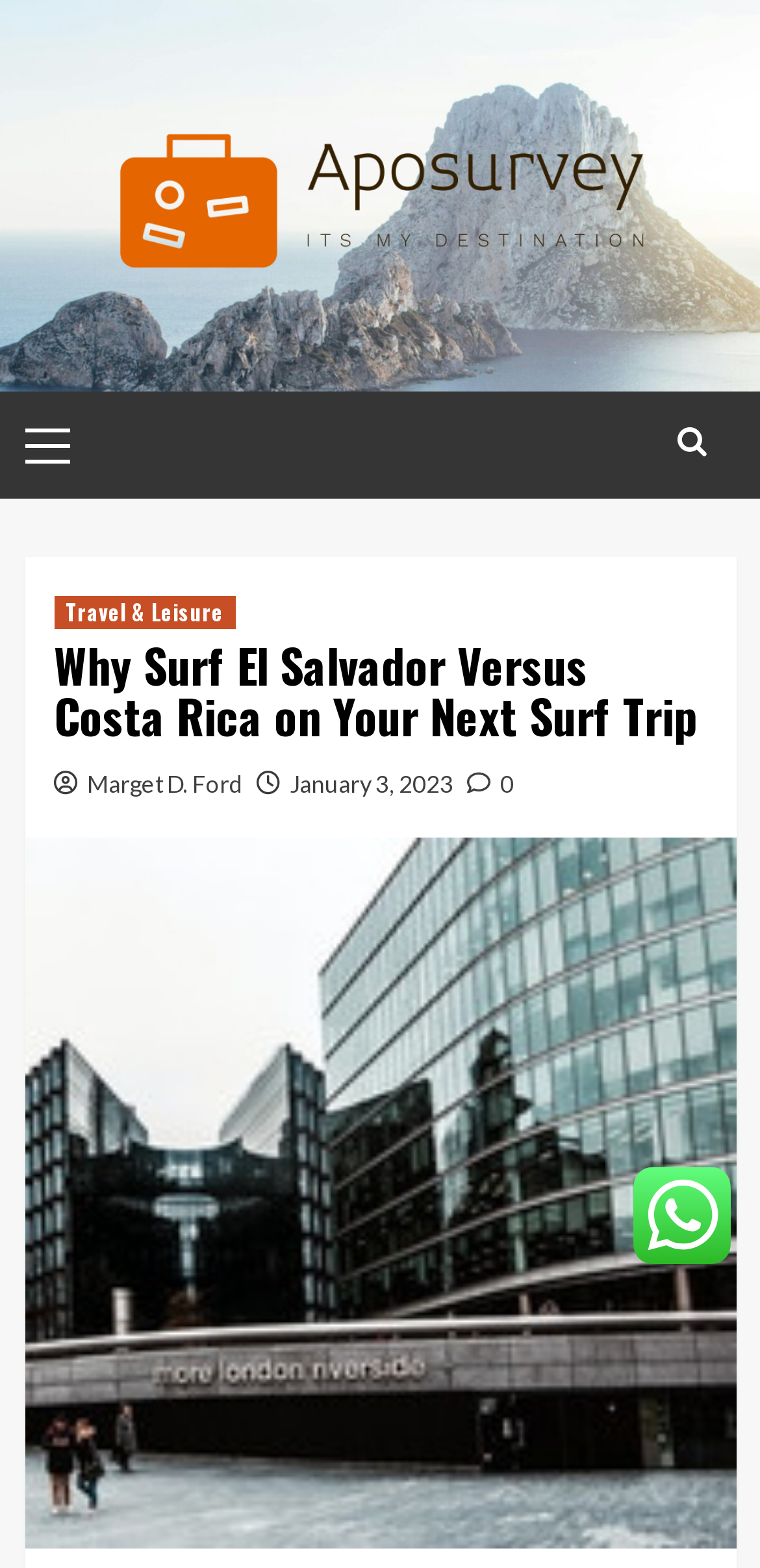What is the primary menu?
Refer to the image and give a detailed answer to the question.

I found the primary menu by looking at the generic element with the text 'Primary Menu' which is located above the main heading and has a bounding box coordinate of [0.029, 0.252, 0.171, 0.308].